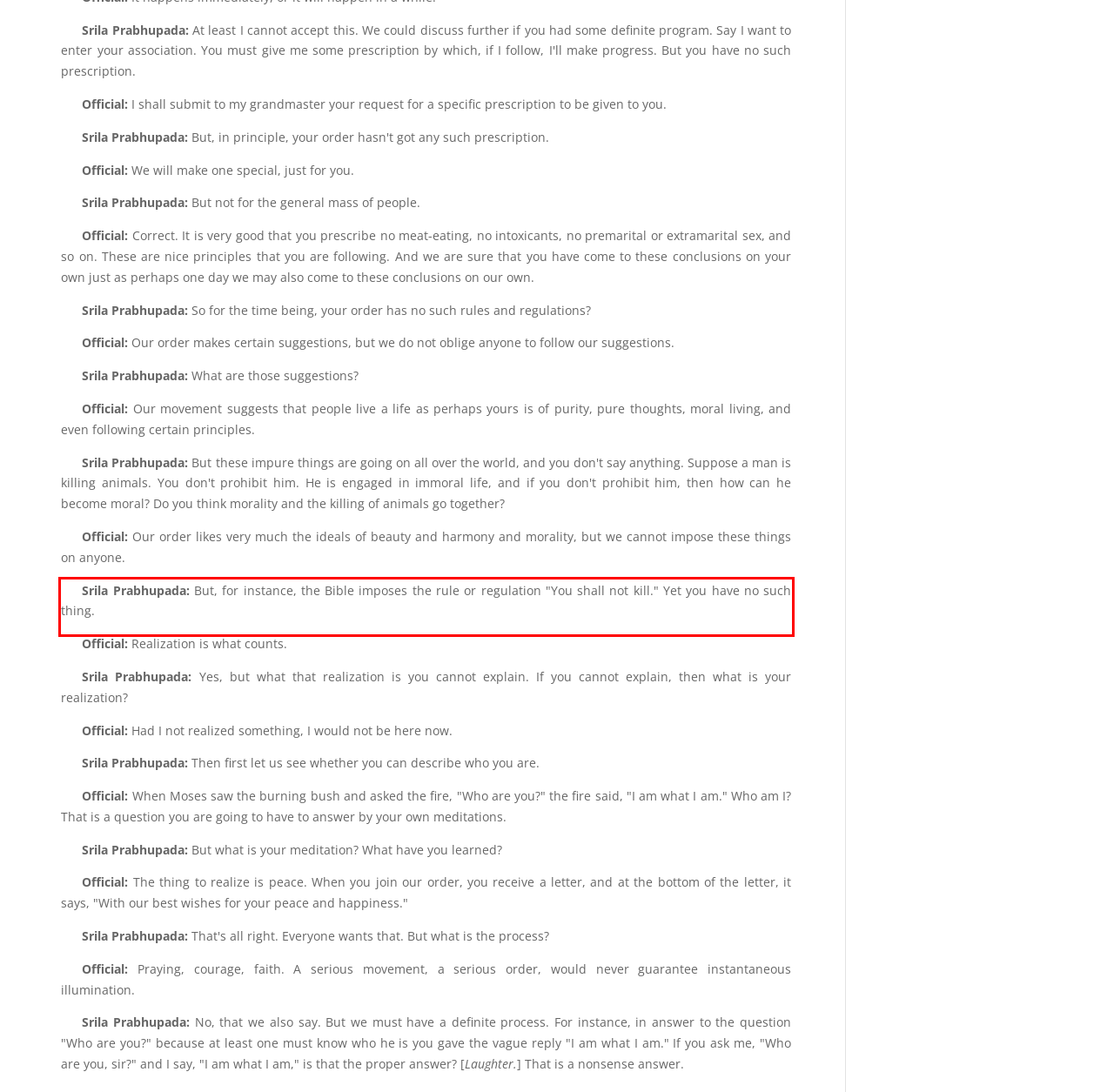Locate the red bounding box in the provided webpage screenshot and use OCR to determine the text content inside it.

Srila Prabhupada: But, for instance, the Bible imposes the rule or regulation "You shall not kill." Yet you have no such thing.